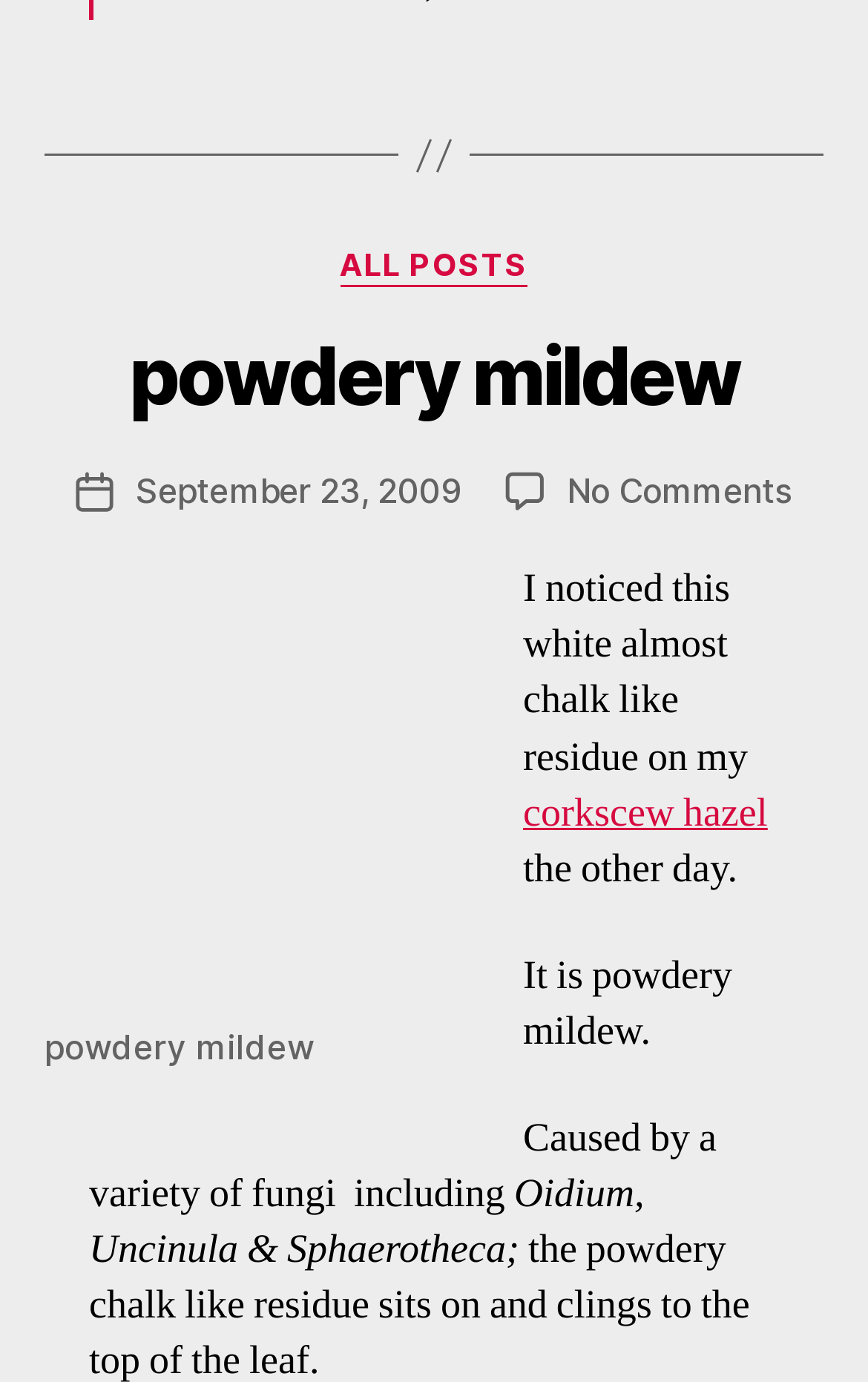Respond with a single word or short phrase to the following question: 
What is the category of the post?

powdery mildew